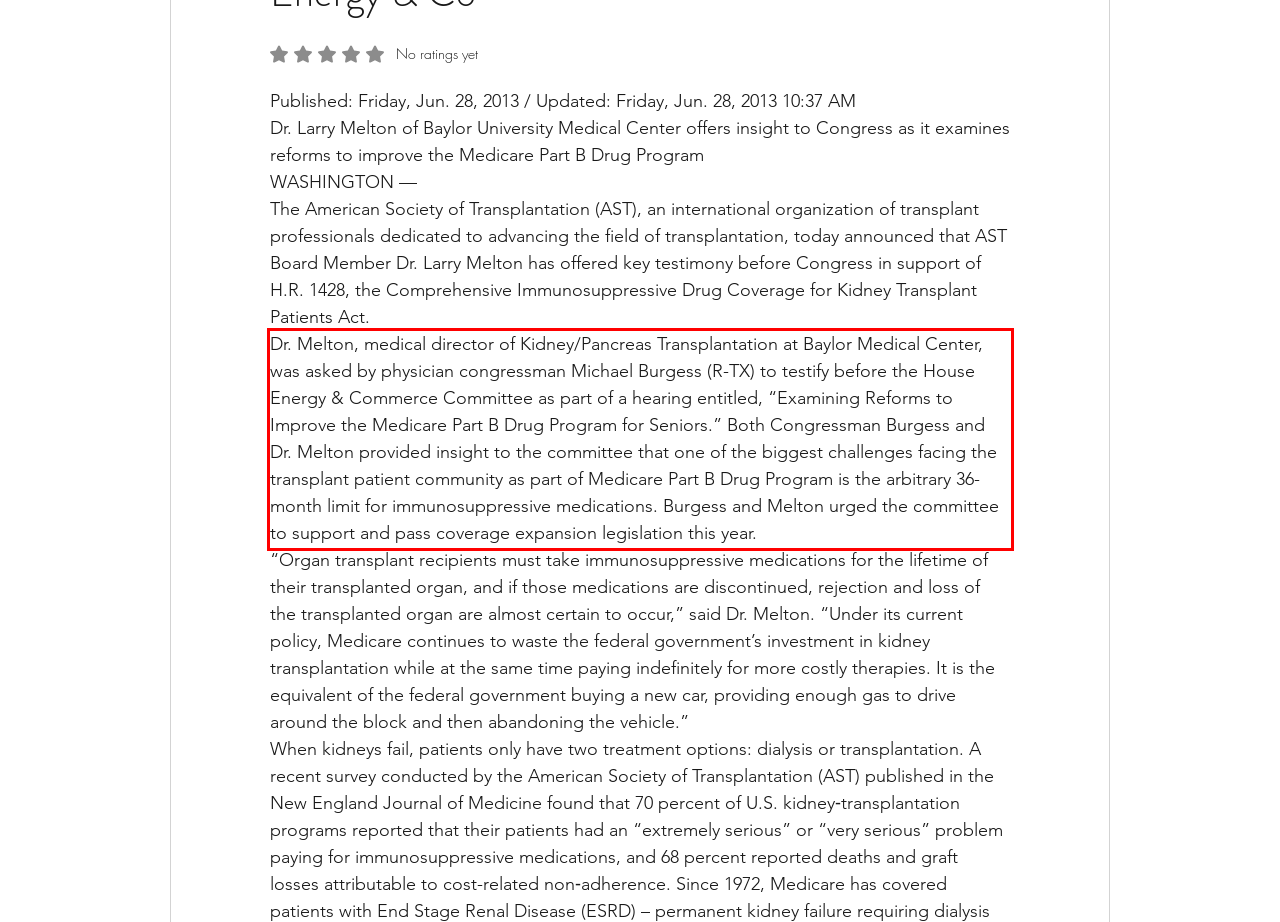From the provided screenshot, extract the text content that is enclosed within the red bounding box.

Dr. Melton, medical director of Kidney/Pancreas Transplantation at Baylor Medical Center, was asked by physician congressman Michael Burgess (R-TX) to testify before the House Energy & Commerce Committee as part of a hearing entitled, “Examining Reforms to Improve the Medicare Part B Drug Program for Seniors.” Both Congressman Burgess and Dr. Melton provided insight to the committee that one of the biggest challenges facing the transplant patient community as part of Medicare Part B Drug Program is the arbitrary 36-month limit for immunosuppressive medications. Burgess and Melton urged the committee to support and pass coverage expansion legislation this year.